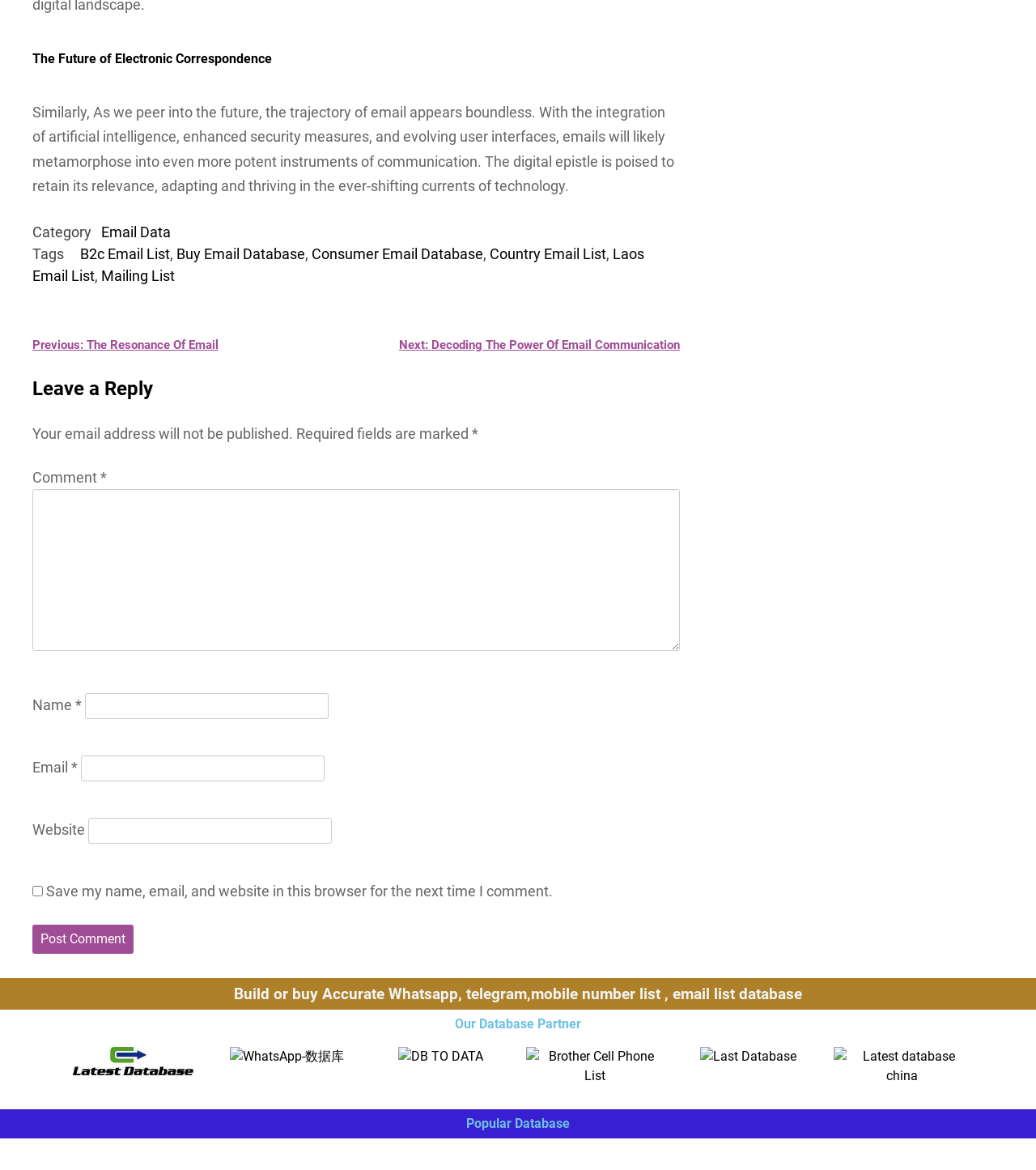Determine the bounding box coordinates of the clickable element to achieve the following action: 'Click the 'Post Comment' button'. Provide the coordinates as four float values between 0 and 1, formatted as [left, top, right, bottom].

[0.031, 0.79, 0.129, 0.815]